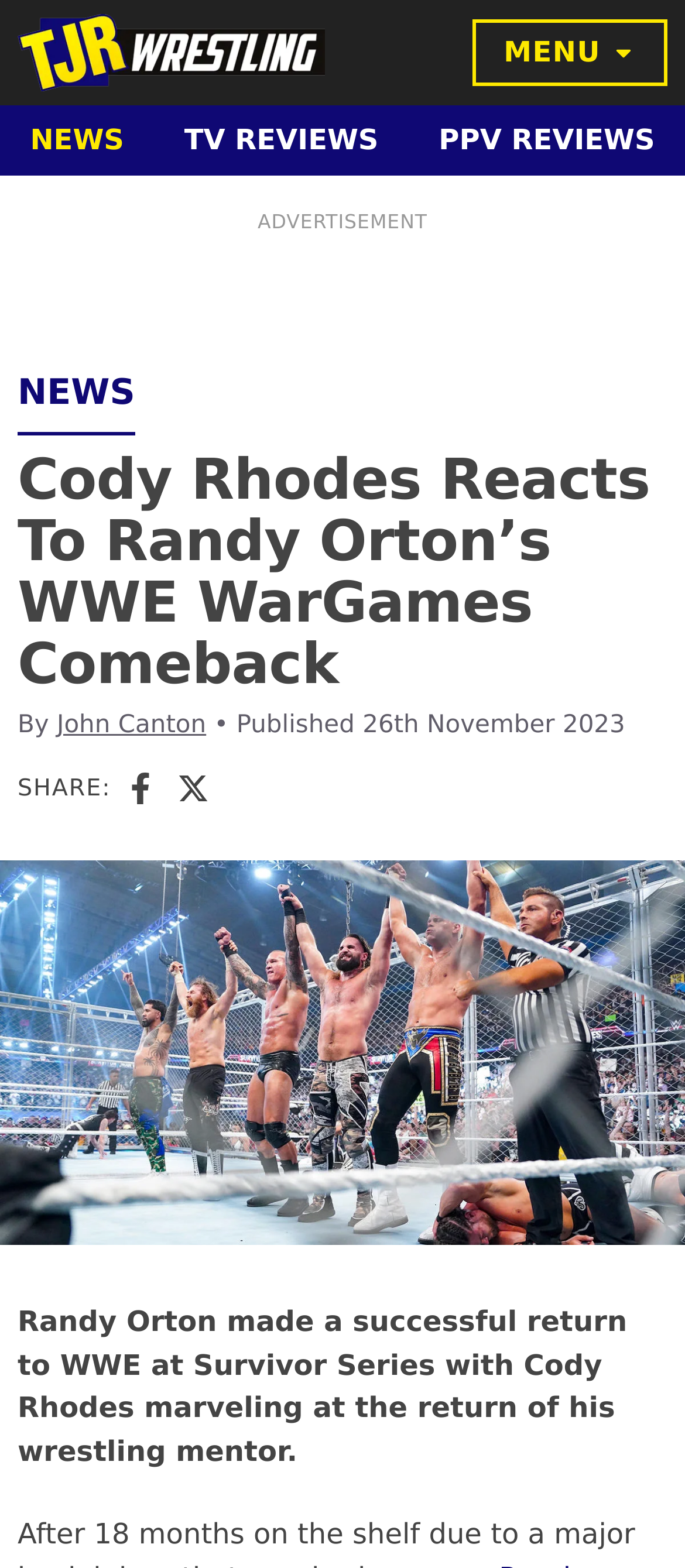Identify the bounding box coordinates of the part that should be clicked to carry out this instruction: "Click on the TJR Wrestling logo".

[0.026, 0.009, 0.474, 0.059]